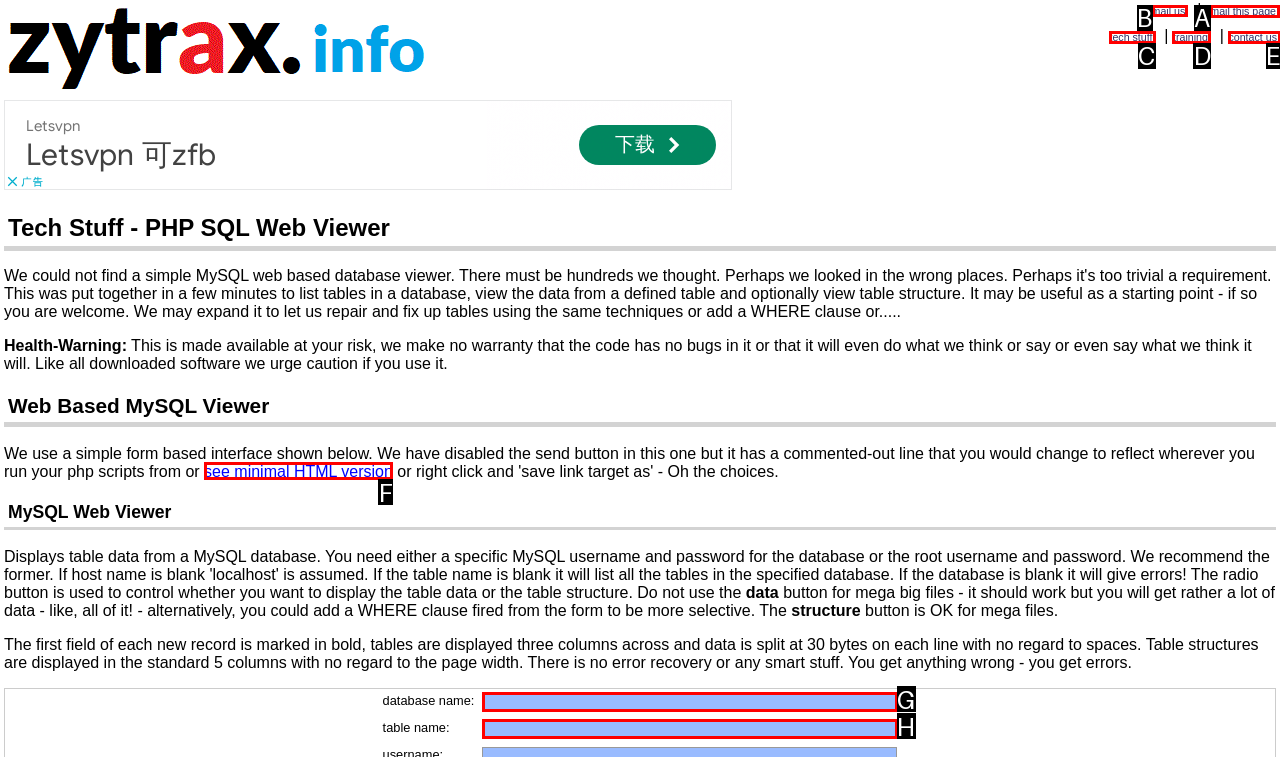Figure out which option to click to perform the following task: click mail us
Provide the letter of the correct option in your response.

B